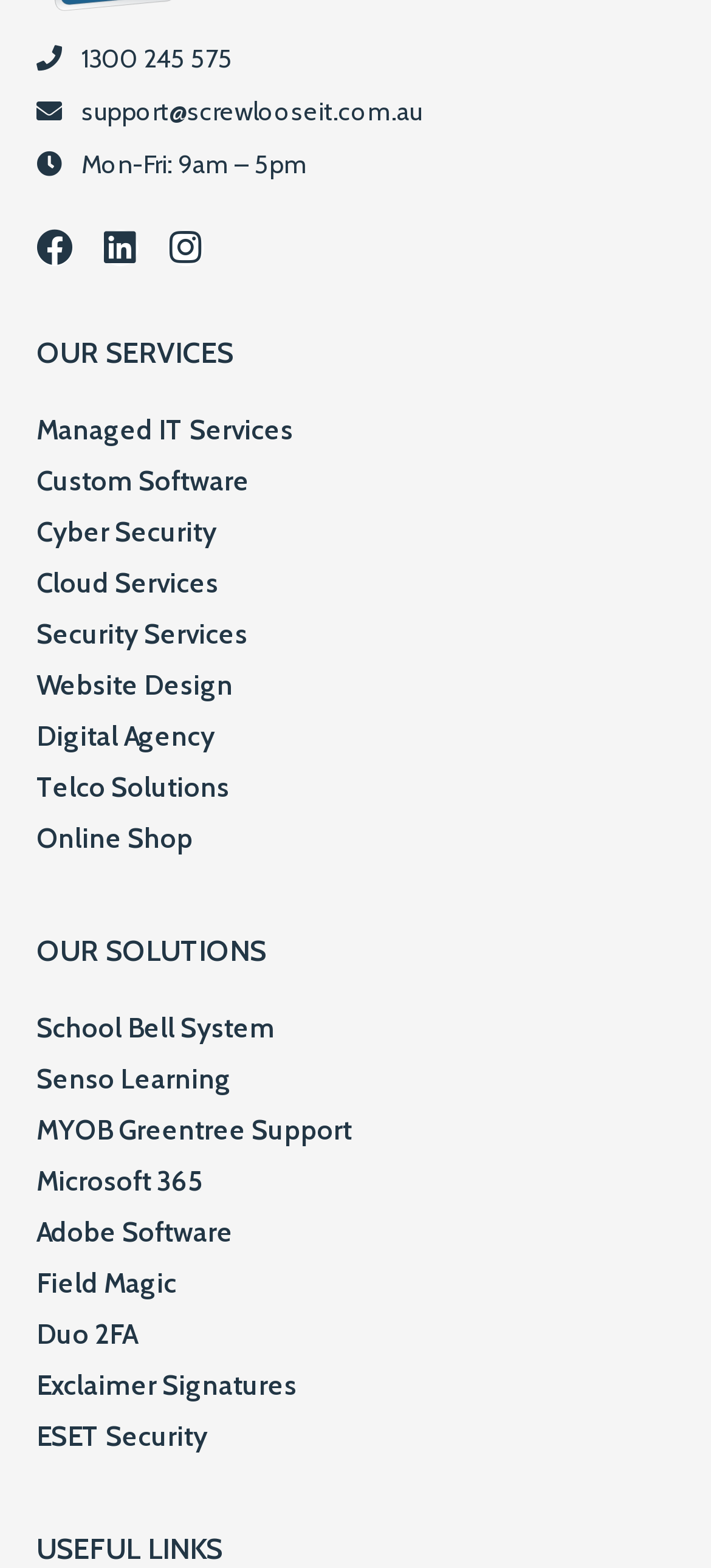Return the bounding box coordinates of the UI element that corresponds to this description: "Instagram". The coordinates must be given as four float numbers in the range of 0 and 1, [left, top, right, bottom].

[0.236, 0.146, 0.287, 0.169]